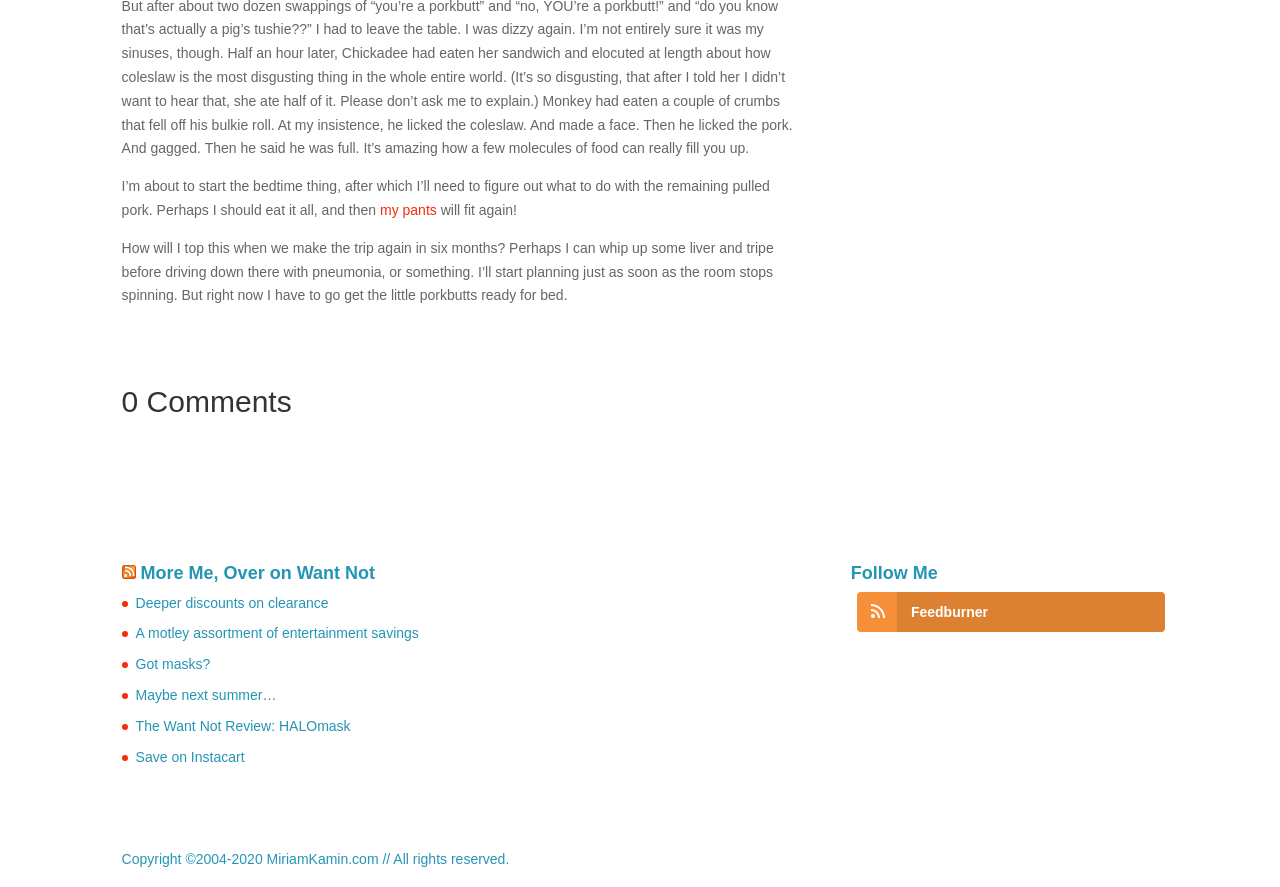Please indicate the bounding box coordinates of the element's region to be clicked to achieve the instruction: "Check the 'Follow Me' section". Provide the coordinates as four float numbers between 0 and 1, i.e., [left, top, right, bottom].

[0.665, 0.635, 0.905, 0.667]